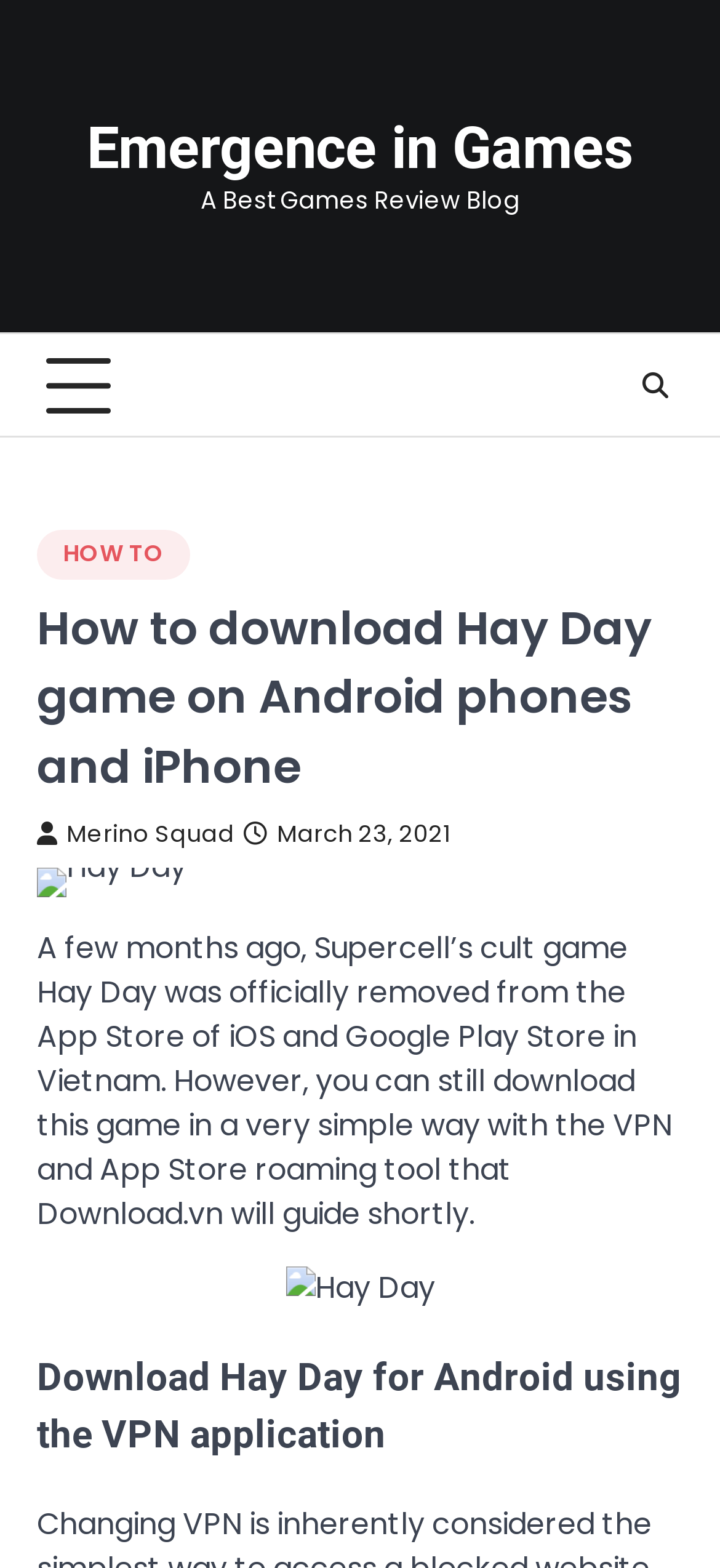Offer an in-depth caption of the entire webpage.

The webpage is about downloading the Hay Day game on Android phones and iPhones. At the top, there is a link to "Emergence in Games" on the left side, and a static text "A Best Games Review Blog" on the right side. Below them, there is a button on the left side, and a link with a search icon on the right side.

The main content starts with a heading "How to download Hay Day game on Android phones and iPhone" in the middle of the page. Below the heading, there are two links, one to "Merino Squad" and another to the date "March 23, 2021". On the left side, there is an image of Hay Day.

The main article starts below the image, describing how Hay Day was removed from the App Store and Google Play Store in Vietnam, but can still be downloaded using a VPN and App Store roaming tool. The article is divided into sections, with a heading "Download Hay Day for Android using the VPN application" at the bottom. There is another image of Hay Day on the right side of the article.